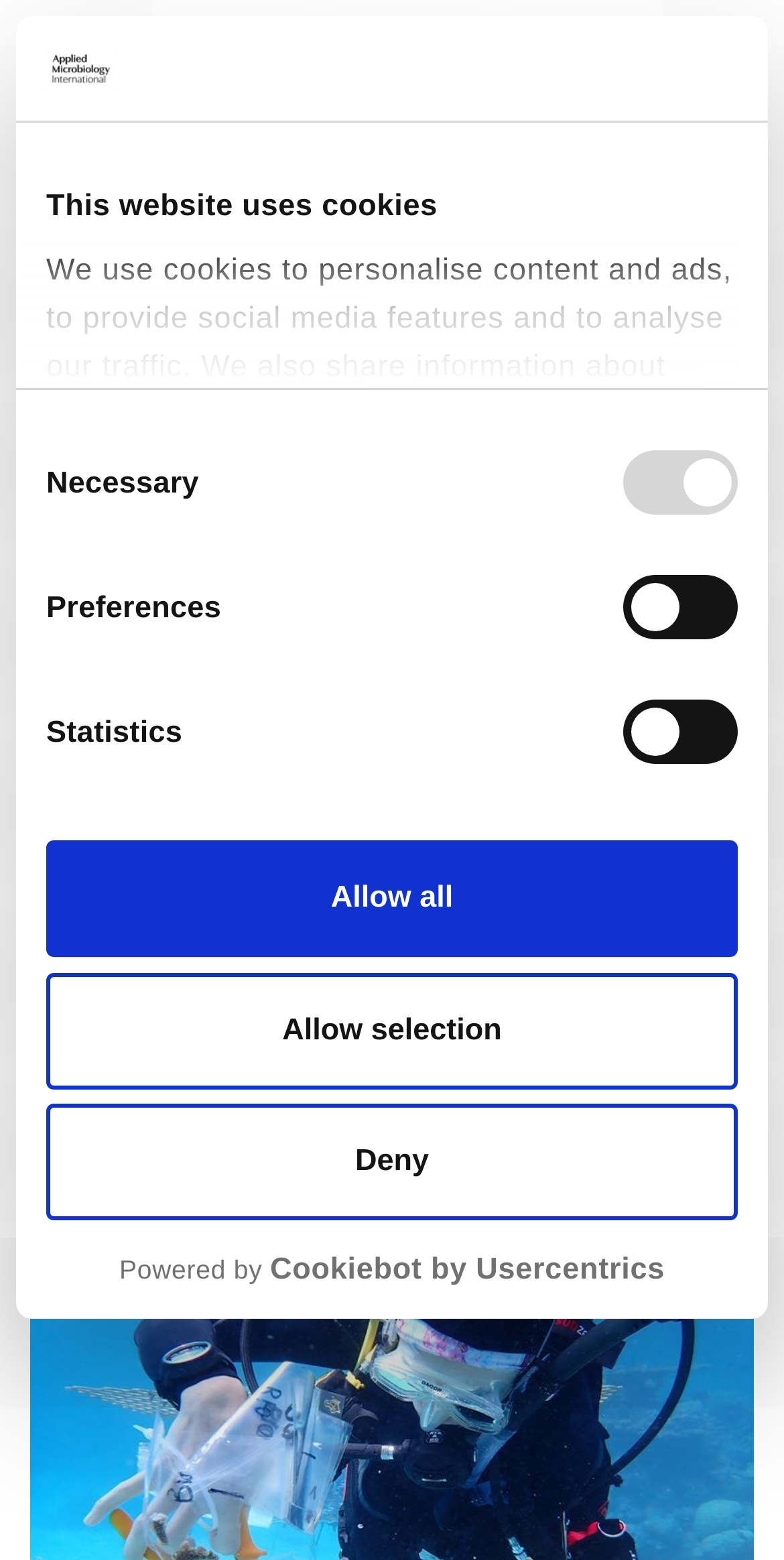Determine the bounding box coordinates of the clickable region to follow the instruction: "Click the logo".

[0.059, 0.03, 0.148, 0.059]